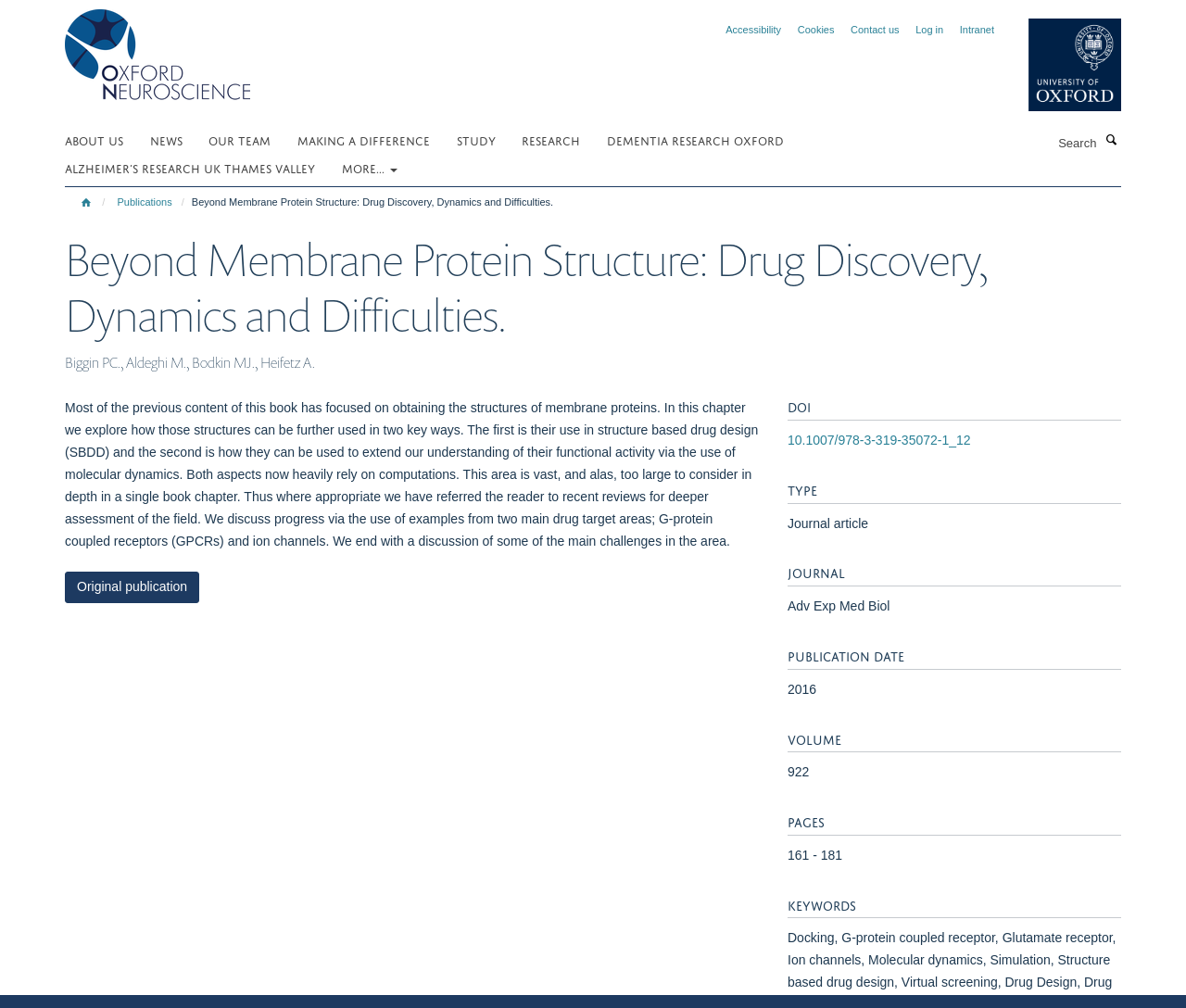What is the name of the university?
Kindly offer a detailed explanation using the data available in the image.

I found the answer by looking at the top-right corner of the webpage, where there is a link with the text 'University of Oxford' and an image with the same name.